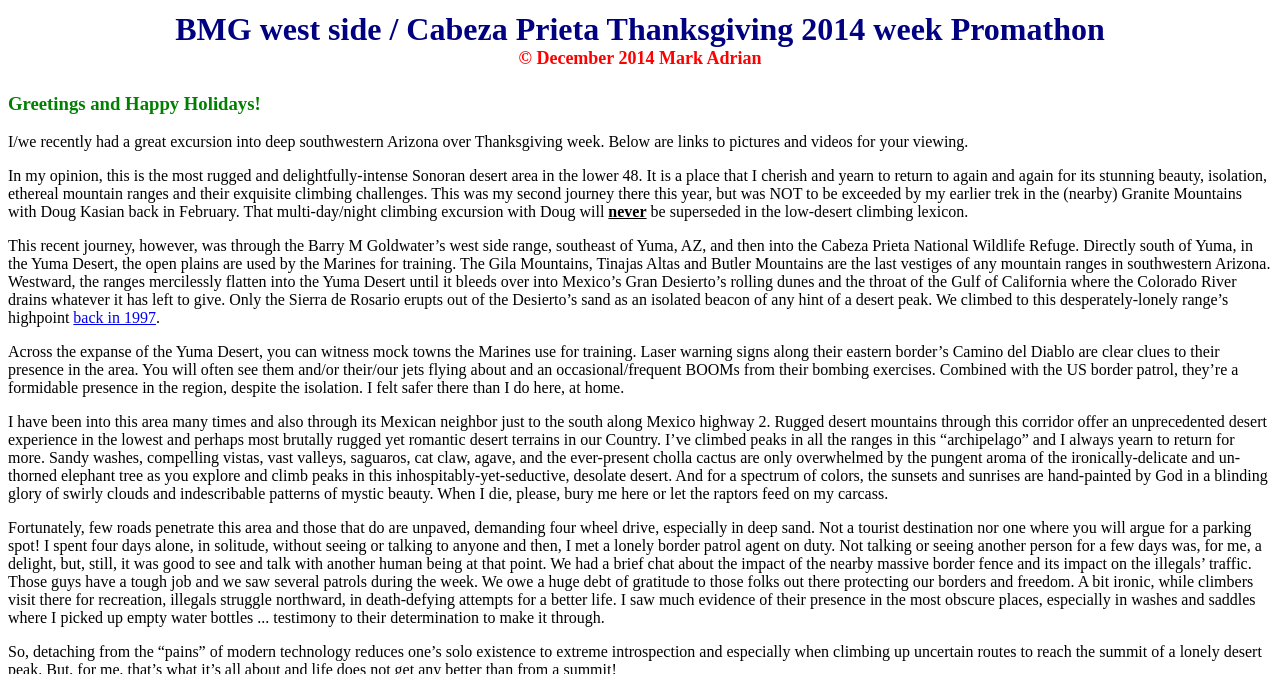Analyze and describe the webpage in a detailed narrative.

The webpage is about a personal account of a Thanksgiving week excursion to the Barry M Goldwater's west side range and the Cabeza Prieta National Wildlife Refuge in southwestern Arizona. 

At the top of the page, there is a title "BMG west side / Cabeza Prieta Thanksgiving 2014 week Promathon" with a copyright notice. 

Below the title, a heading "Greetings and Happy Holidays!" is displayed. 

The main content of the webpage is a series of paragraphs describing the author's experience and thoughts about the excursion. The text is divided into several sections, with the first section describing the author's opinion about the area, calling it the most rugged and delightfully-intense Sonoran desert area in the lower 48 states. 

The following sections describe the author's journey, including the route they took, the landscape they encountered, and their feelings about the experience. There are also mentions of the author's previous trips to the area and their appreciation for the beauty and isolation of the desert. 

Throughout the text, there are references to the author's climbing experiences, the wildlife refuge, and the presence of the Marines and border patrol in the area. The author also reflects on the contrast between their recreational activities and the struggles of illegal immigrants attempting to cross the border. 

There are no images on the page, but the text is rich in descriptive language, painting a vivid picture of the author's experience in the Arizona desert.